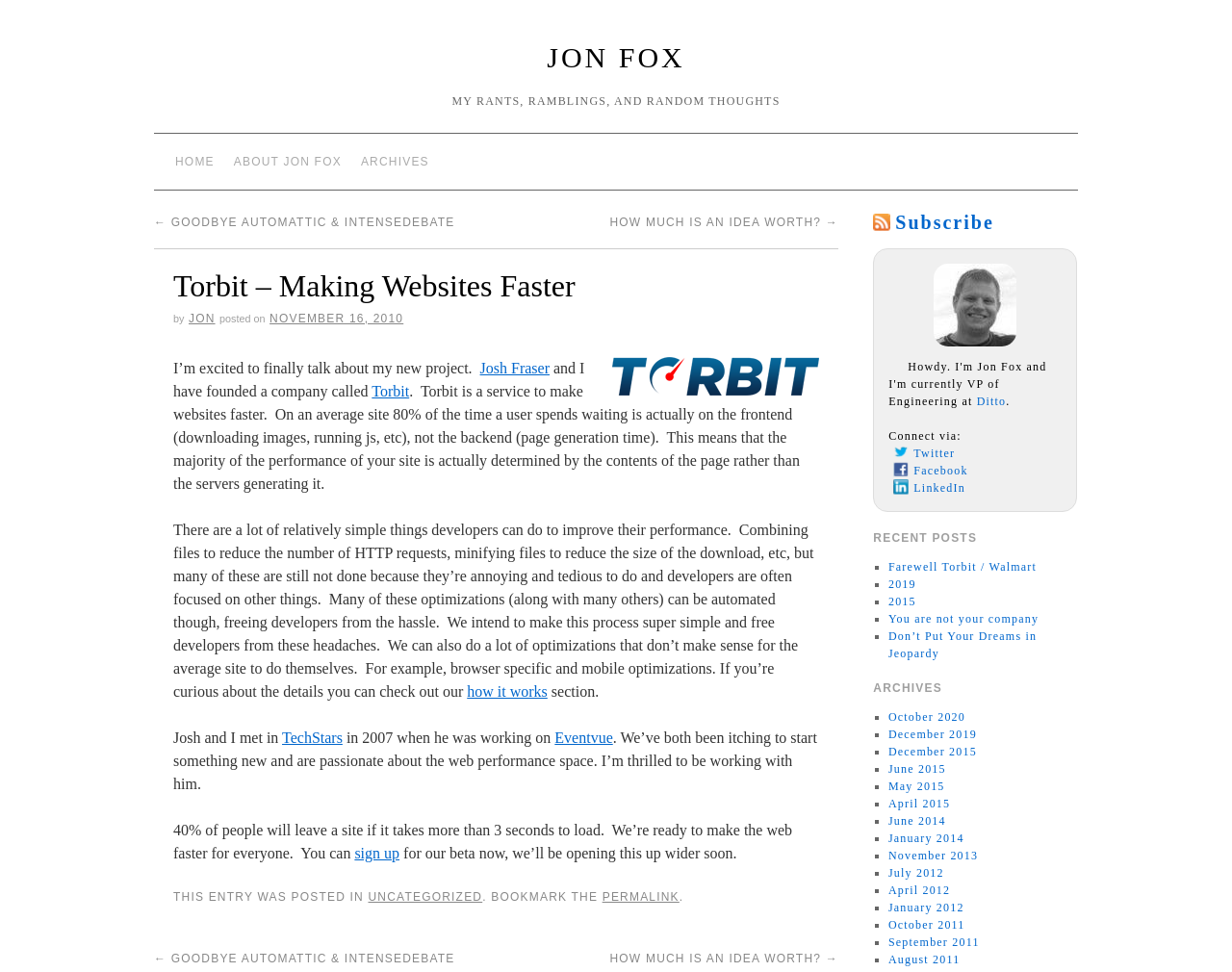How long will a user wait for a site to load before leaving?
Based on the image, give a one-word or short phrase answer.

3 seconds